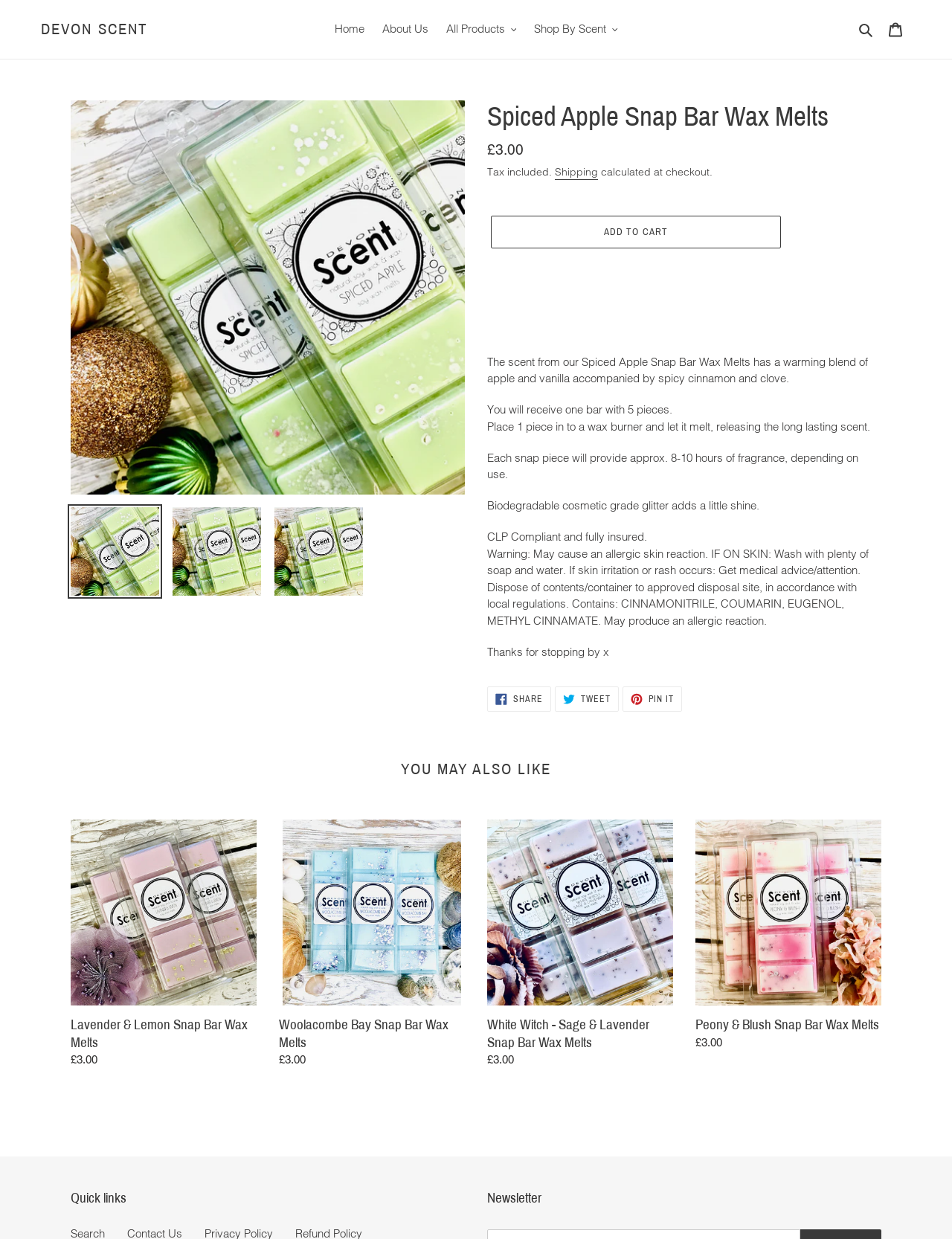What is the price of the Spiced Apple Snap Bar Wax Melts?
Analyze the screenshot and provide a detailed answer to the question.

The price of the Spiced Apple Snap Bar Wax Melts is £3.00, as indicated in the product description and the 'Regular price' section.